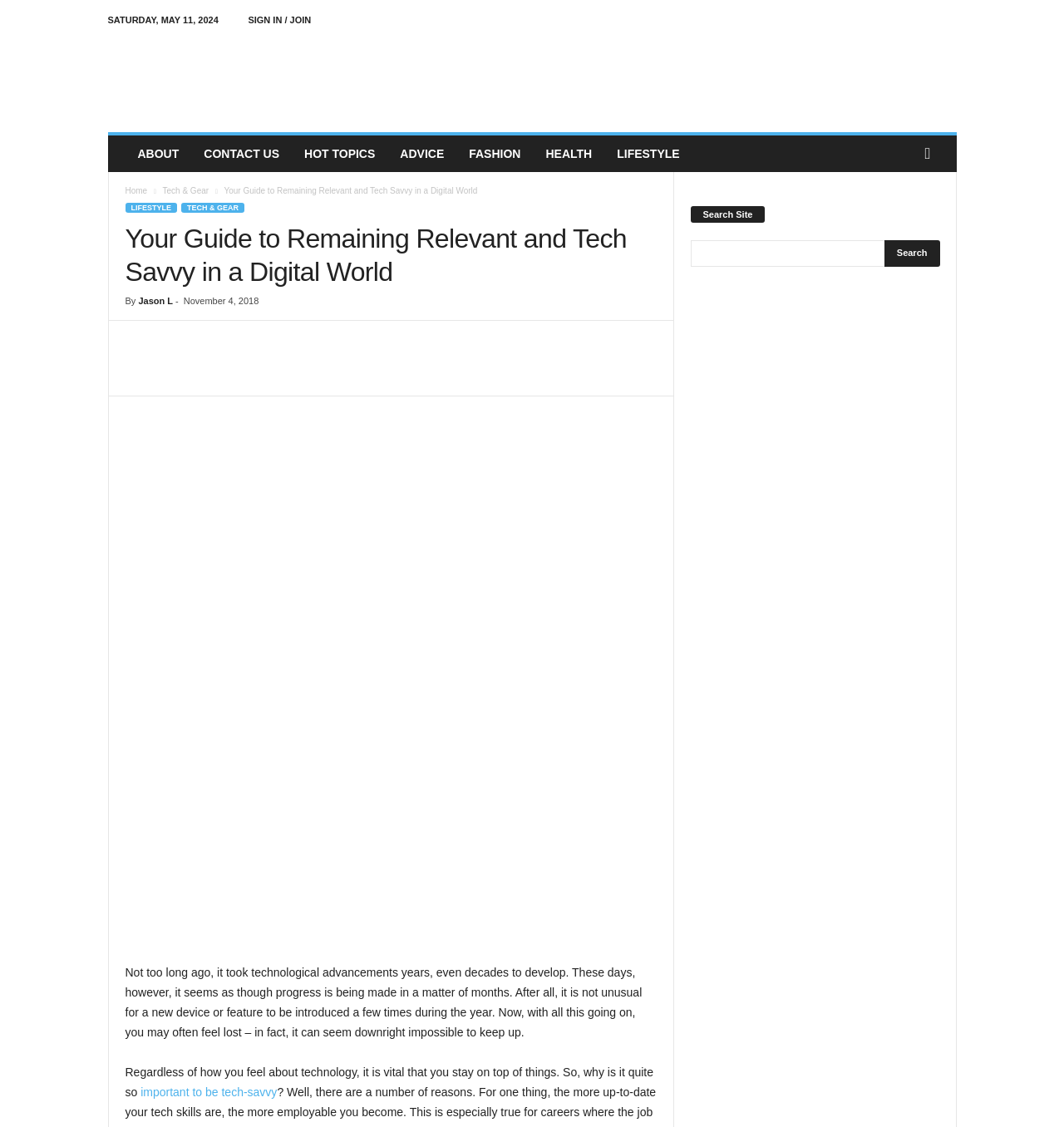Please answer the following query using a single word or phrase: 
How many social media links are there?

4